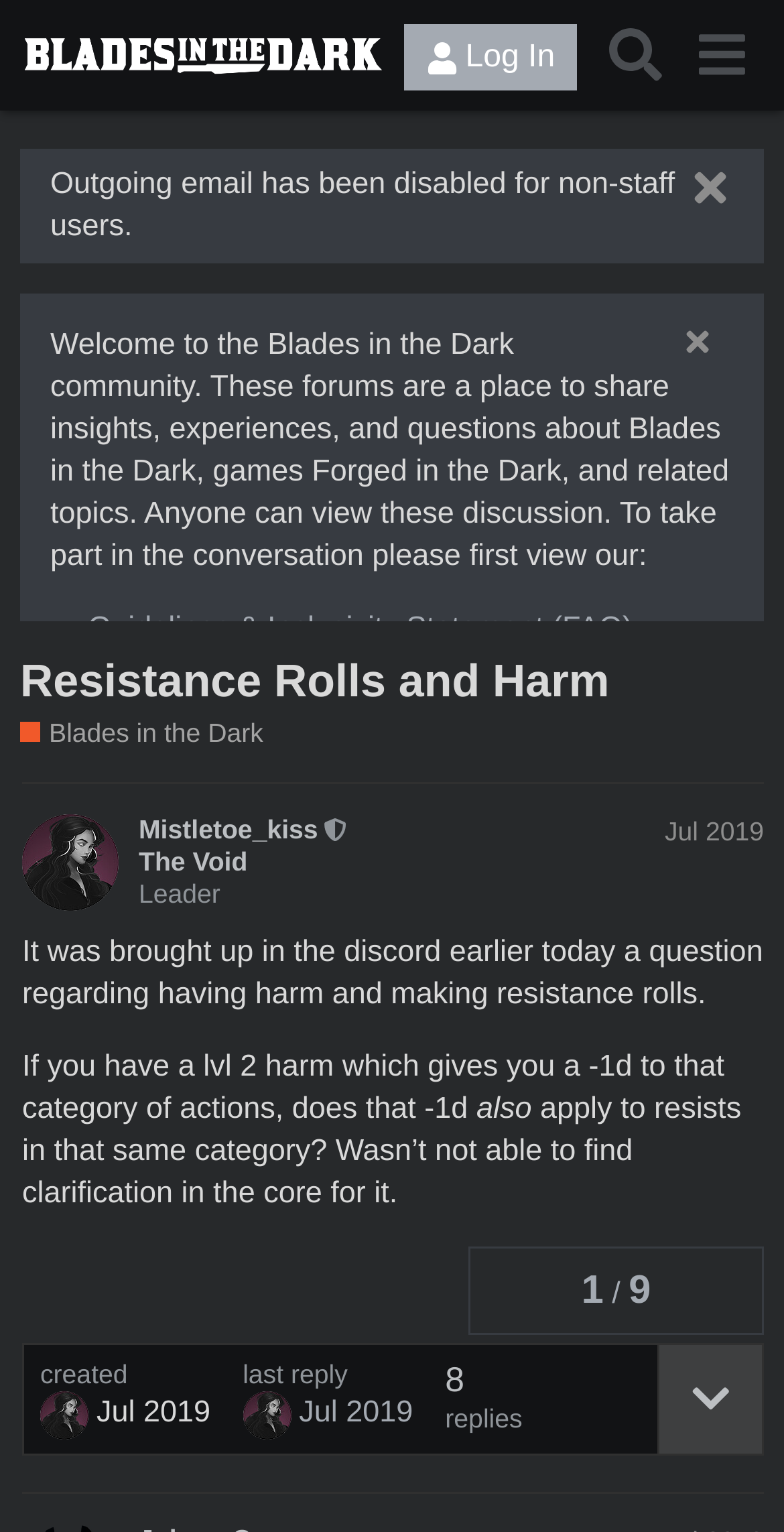Please find and report the bounding box coordinates of the element to click in order to perform the following action: "Like the post by Mistletoe_kiss". The coordinates should be expressed as four float numbers between 0 and 1, in the format [left, top, right, bottom].

[0.729, 0.813, 0.864, 0.863]